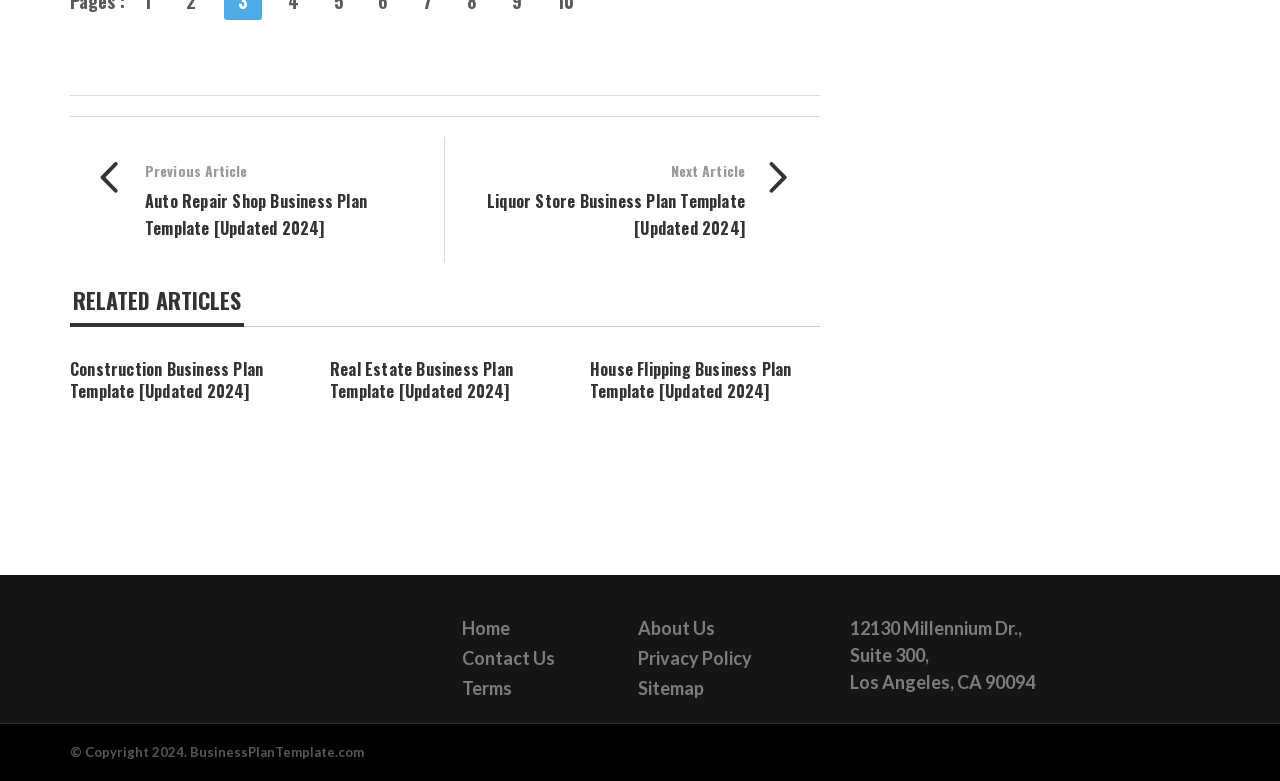Identify the bounding box coordinates for the UI element described as: "Home".

[0.361, 0.789, 0.398, 0.818]